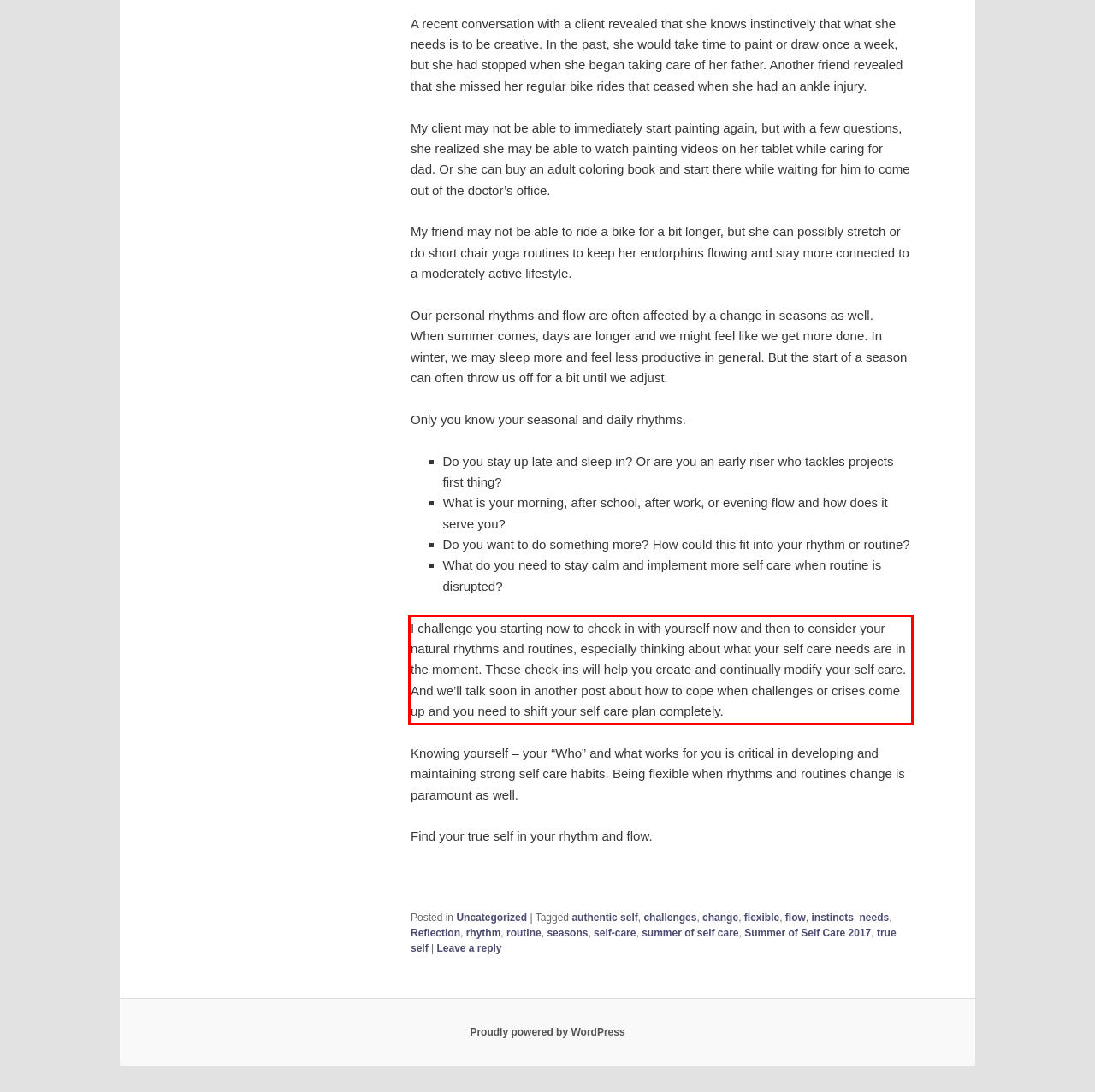Using the provided screenshot of a webpage, recognize and generate the text found within the red rectangle bounding box.

I challenge you starting now to check in with yourself now and then to consider your natural rhythms and routines, especially thinking about what your self care needs are in the moment. These check-ins will help you create and continually modify your self care. And we’ll talk soon in another post about how to cope when challenges or crises come up and you need to shift your self care plan completely.